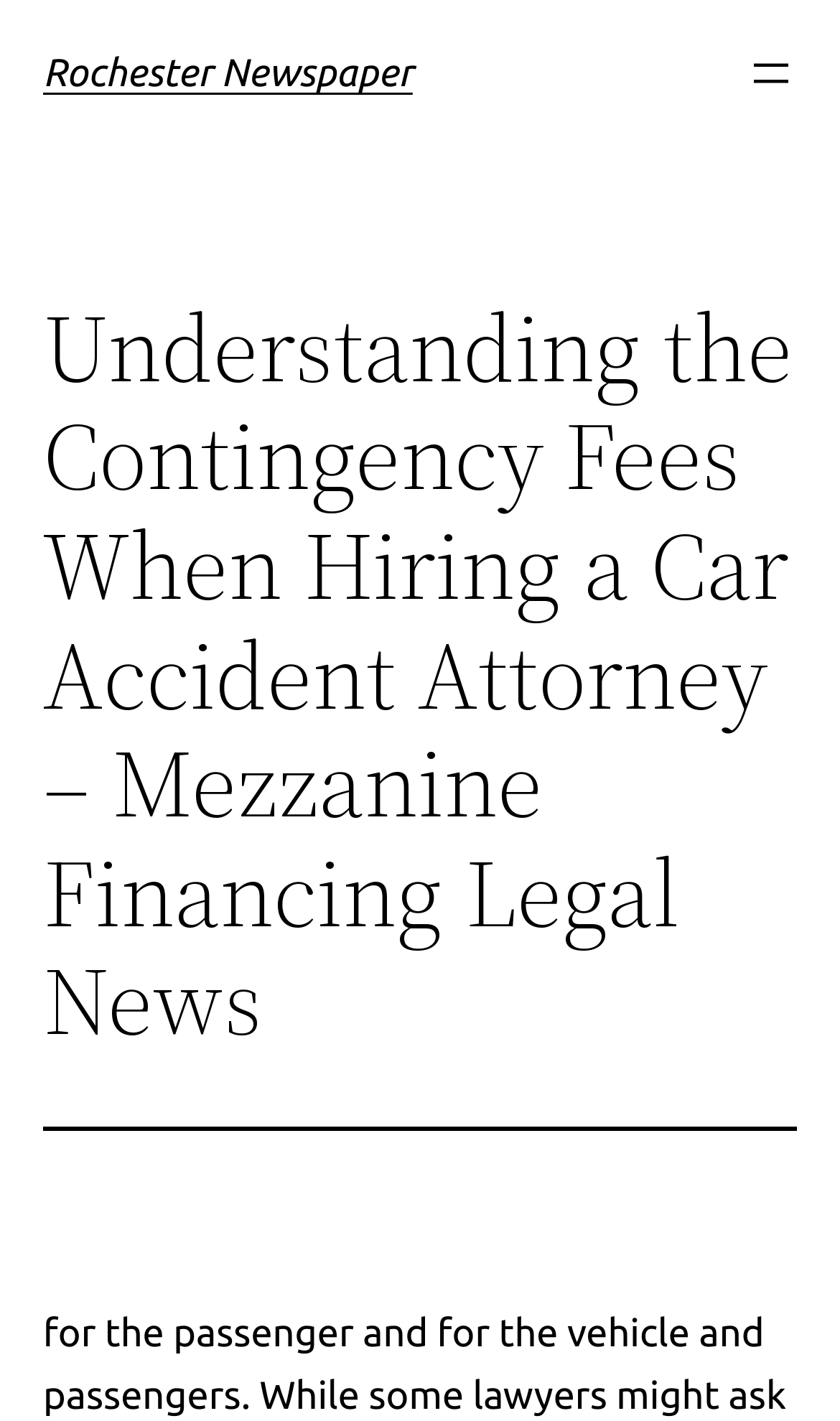Provide the bounding box coordinates for the UI element that is described by this text: "Rochester Newspaper". The coordinates should be in the form of four float numbers between 0 and 1: [left, top, right, bottom].

[0.051, 0.036, 0.491, 0.067]